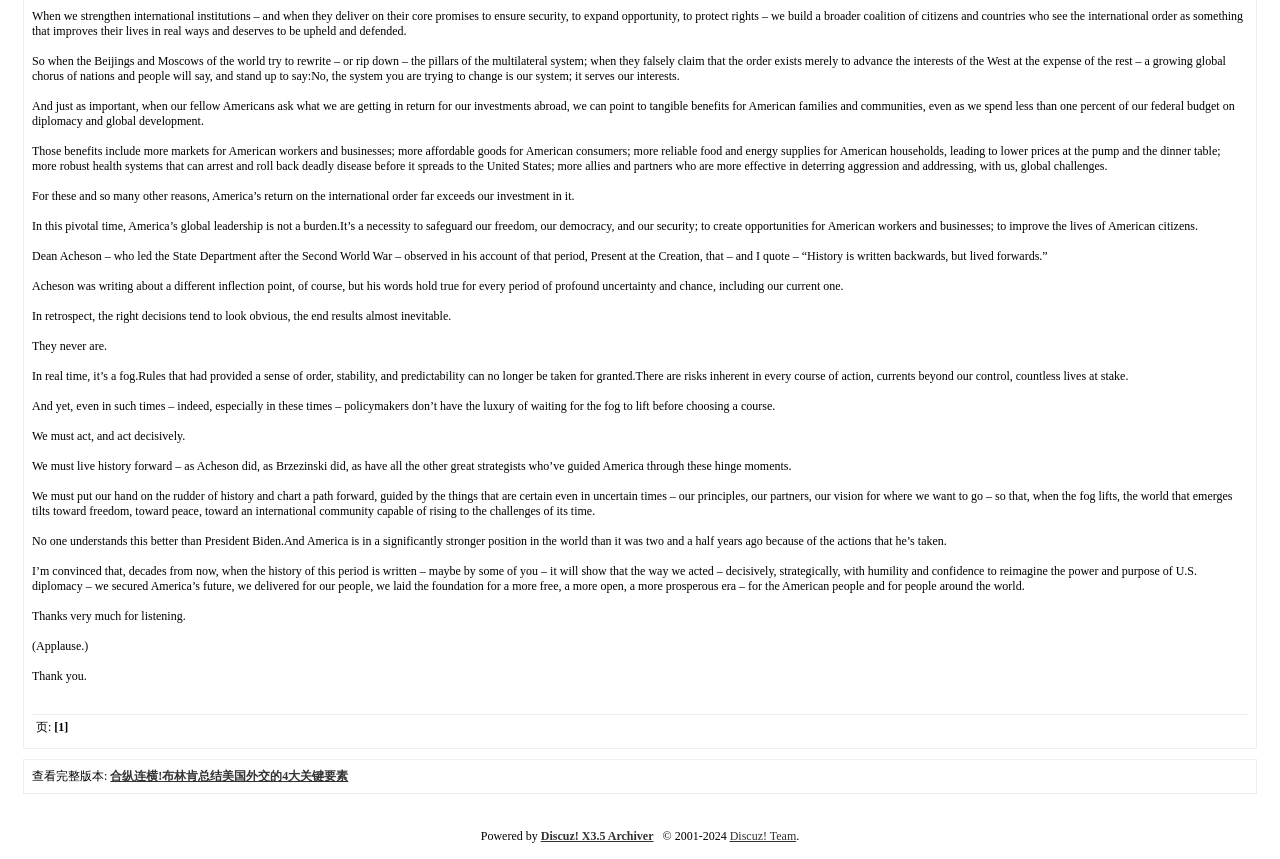What is the purpose of US diplomacy according to the webpage?
Answer the question with just one word or phrase using the image.

To safeguard freedom, democracy, and security